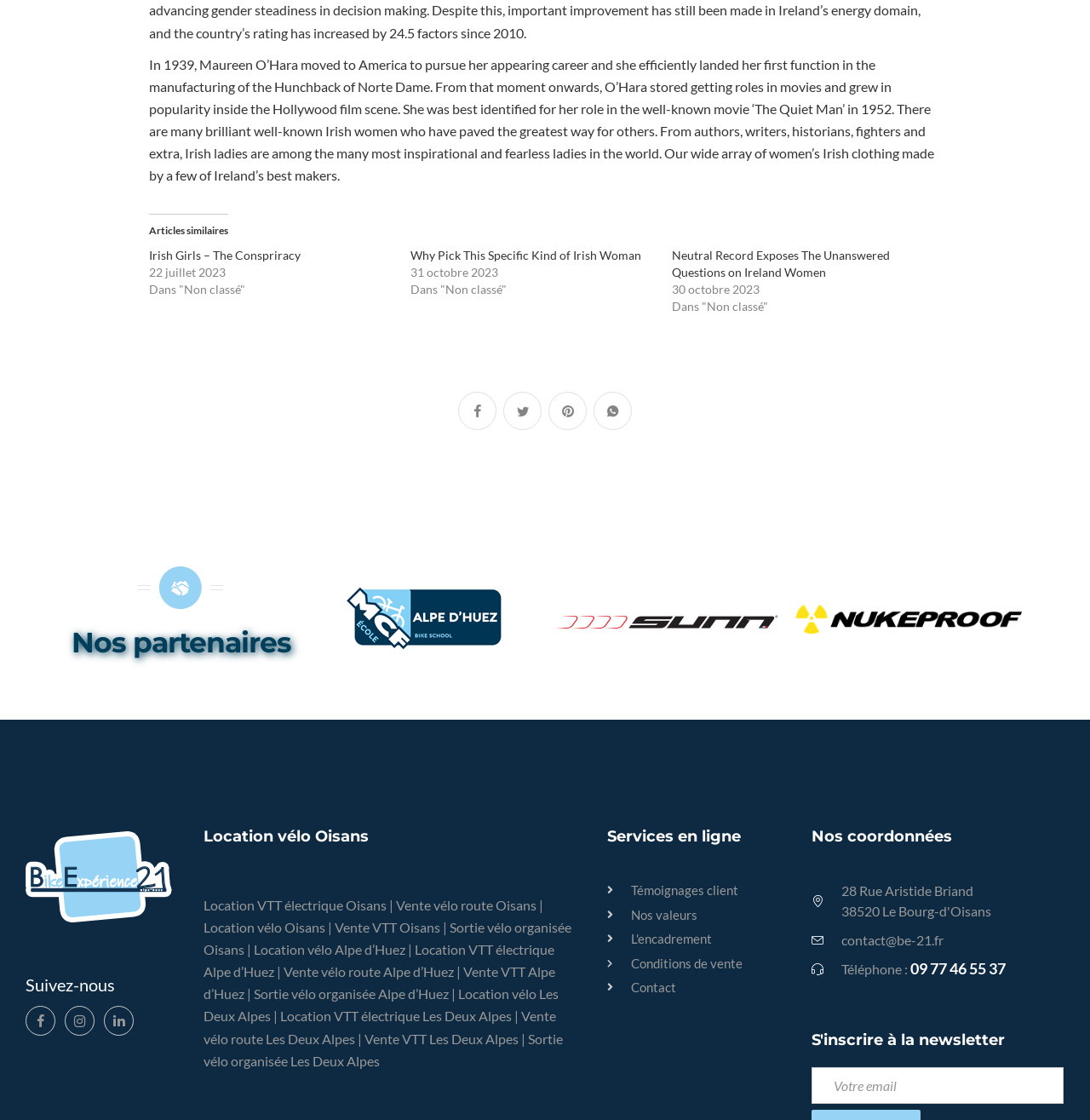Given the content of the image, can you provide a detailed answer to the question?
What is the topic of the main article?

The main article is about Irish women, as indicated by the StaticText element with the text 'There are many brilliant well-known Irish women who have paved the way for others.'